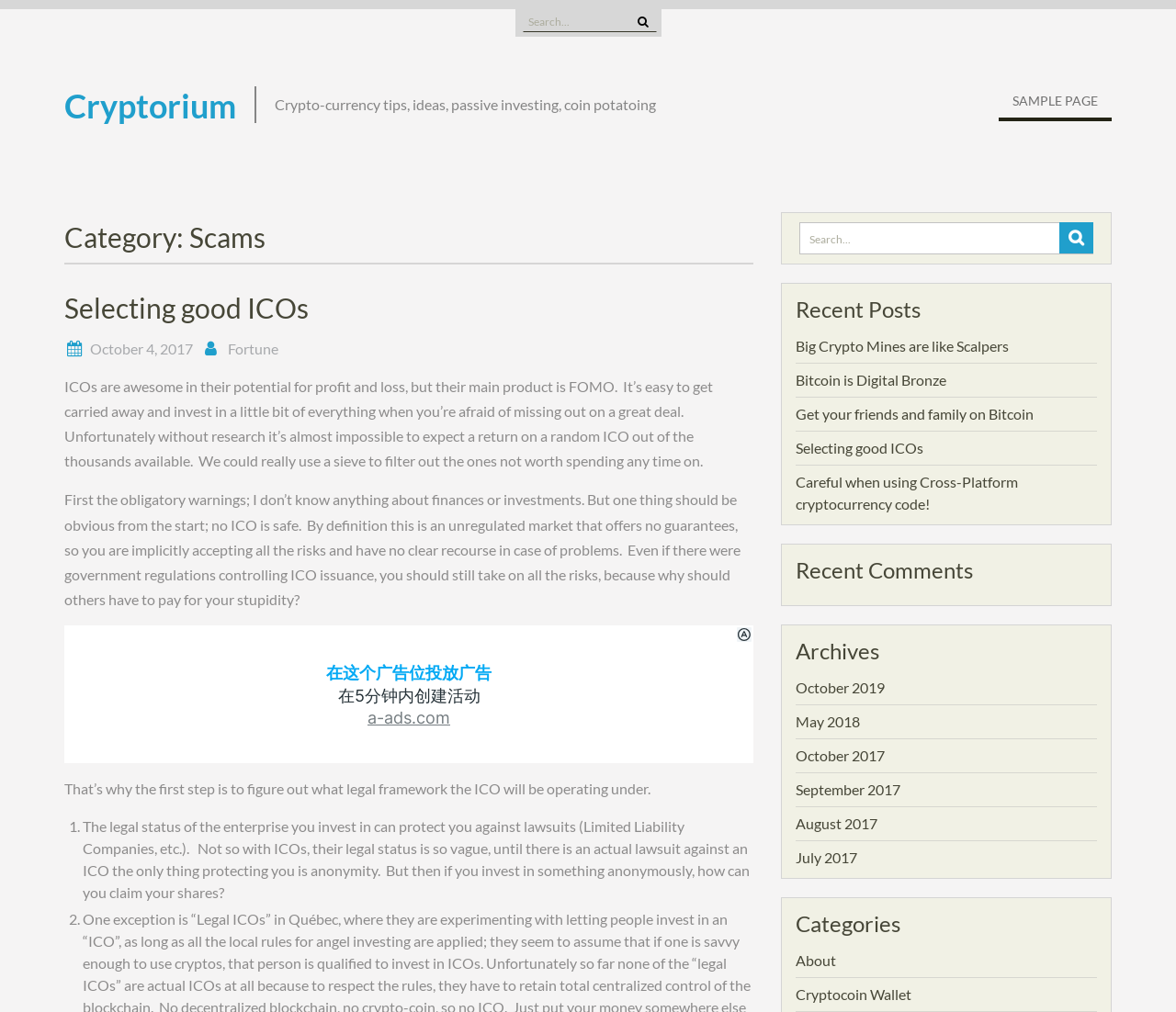Please identify the bounding box coordinates of the clickable element to fulfill the following instruction: "Search for scams". The coordinates should be four float numbers between 0 and 1, i.e., [left, top, right, bottom].

[0.444, 0.011, 0.558, 0.031]